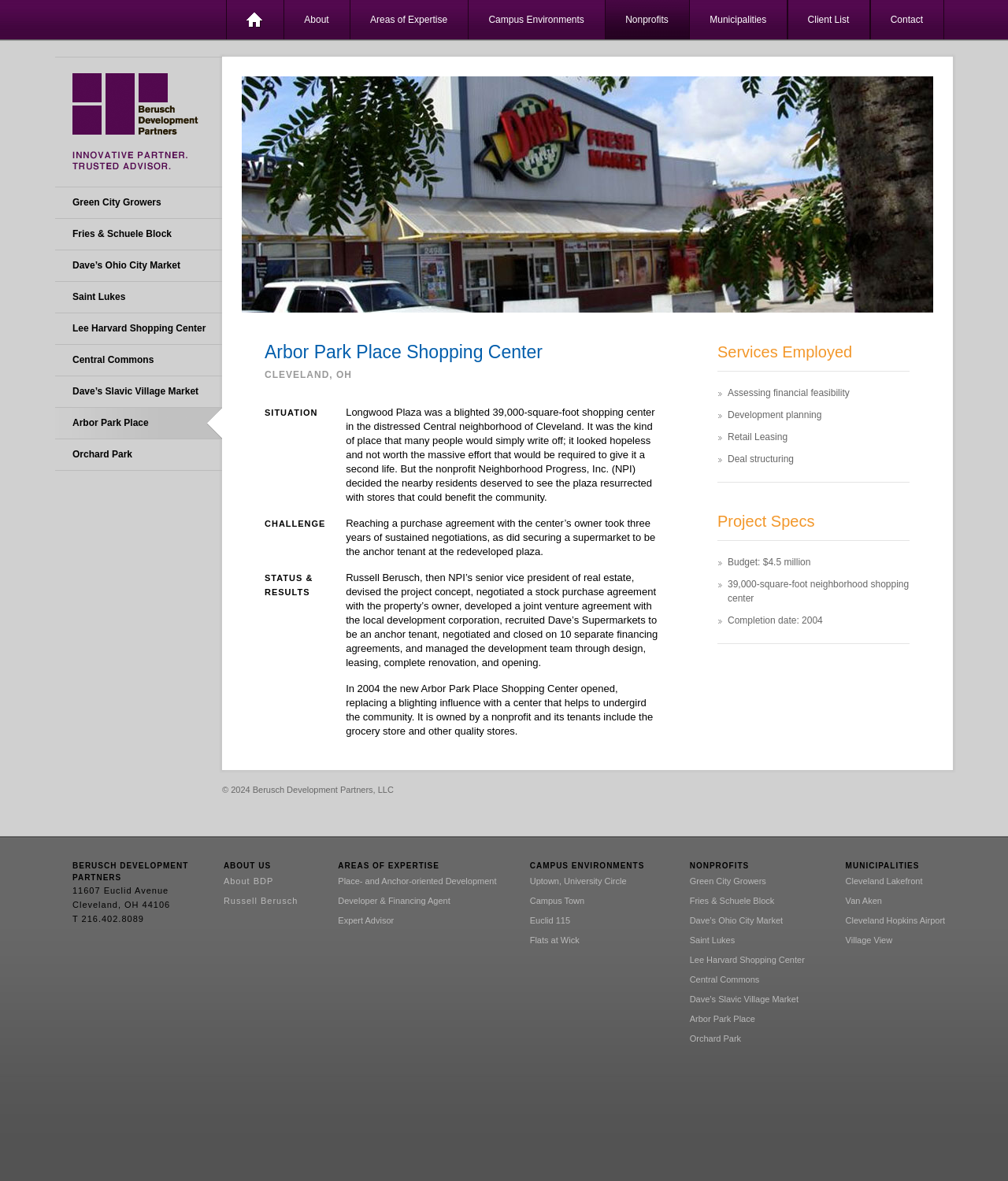Provide your answer to the question using just one word or phrase: What is the name of the shopping center?

Arbor Park Place